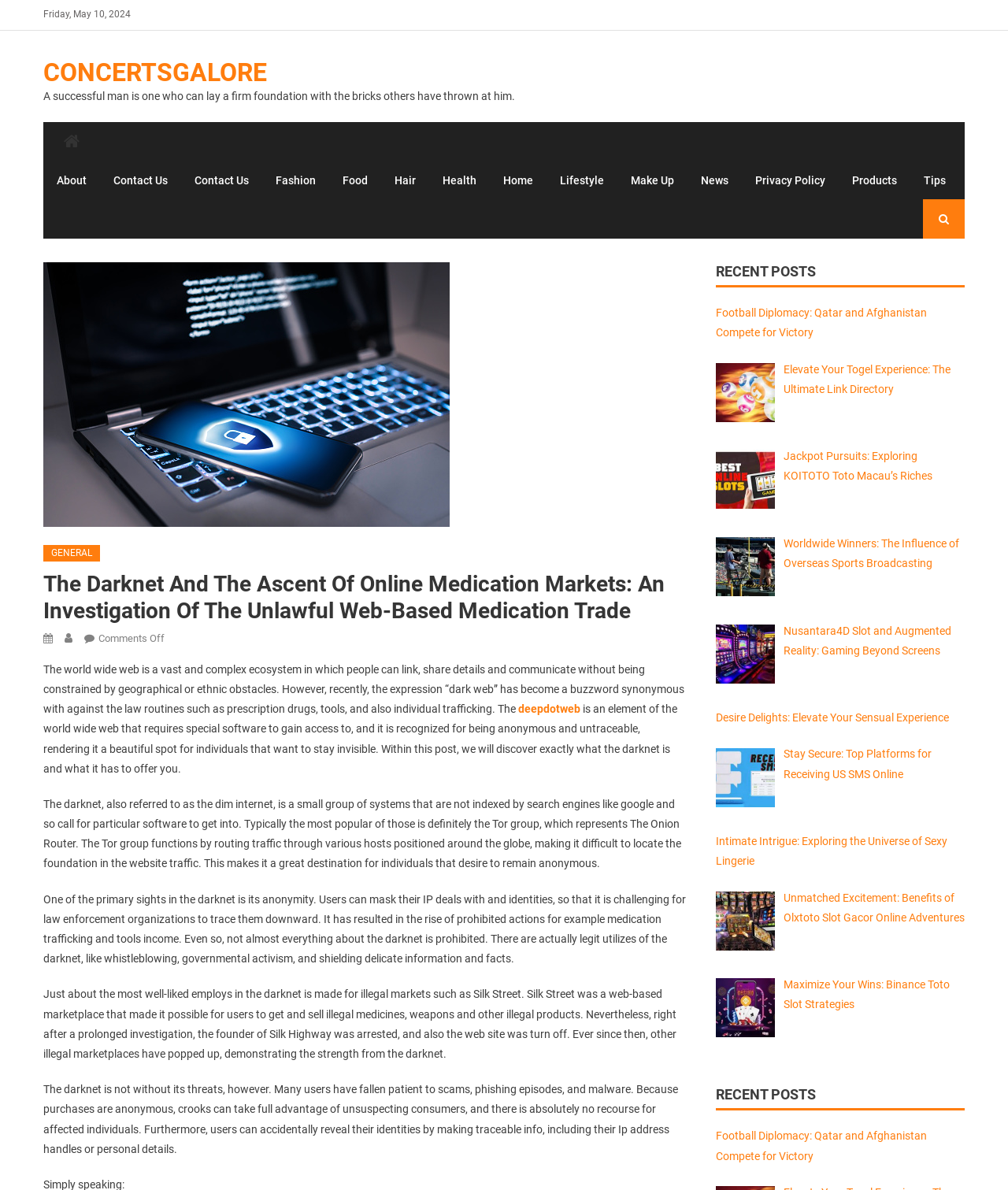Given the element description, predict the bounding box coordinates in the format (top-left x, top-left y, bottom-right x, bottom-right y). Make sure all values are between 0 and 1. Here is the element description: Contact Us

[0.101, 0.136, 0.178, 0.167]